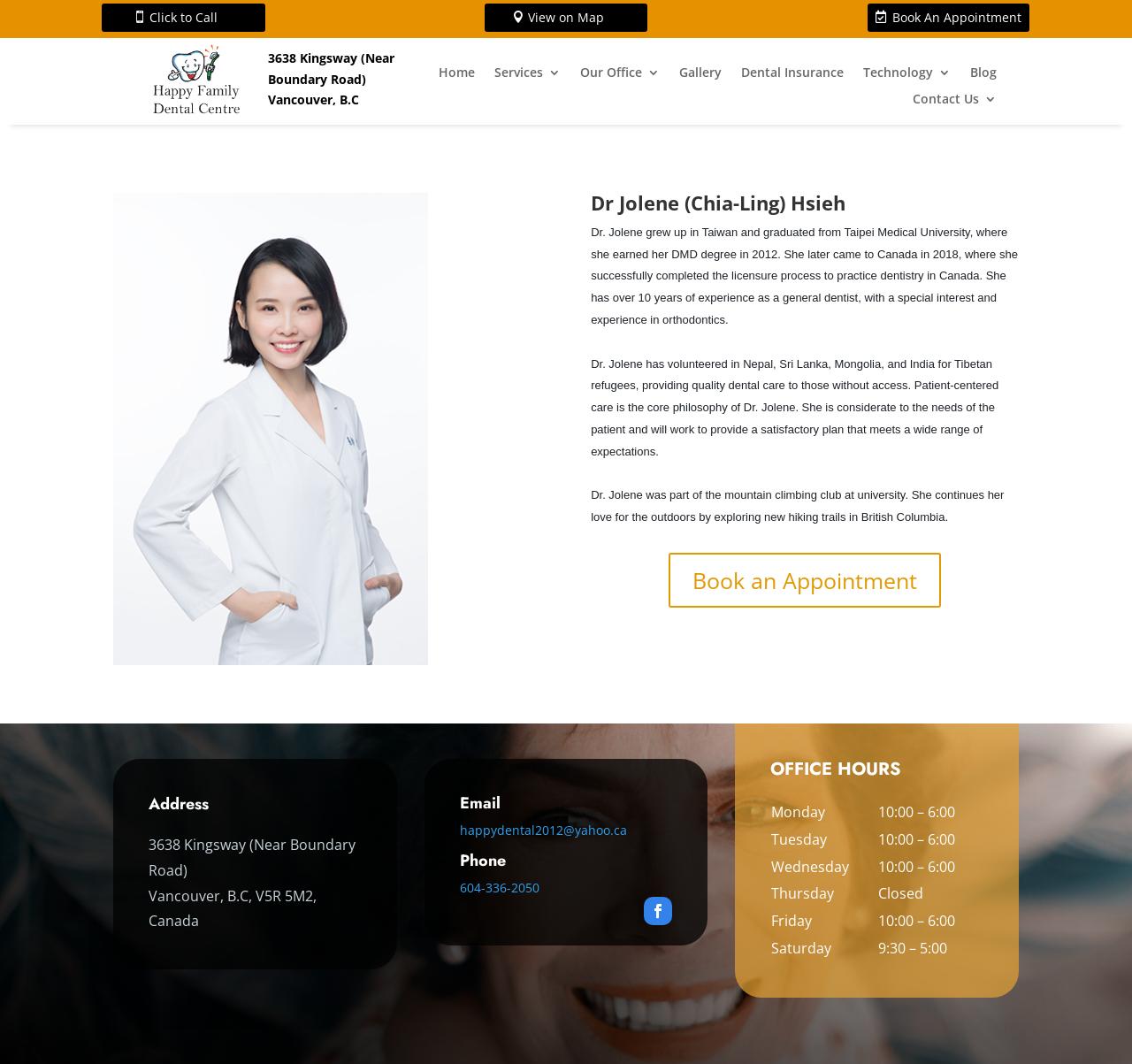Can you provide the bounding box coordinates for the element that should be clicked to implement the instruction: "Click on 'Itineraries'"?

None